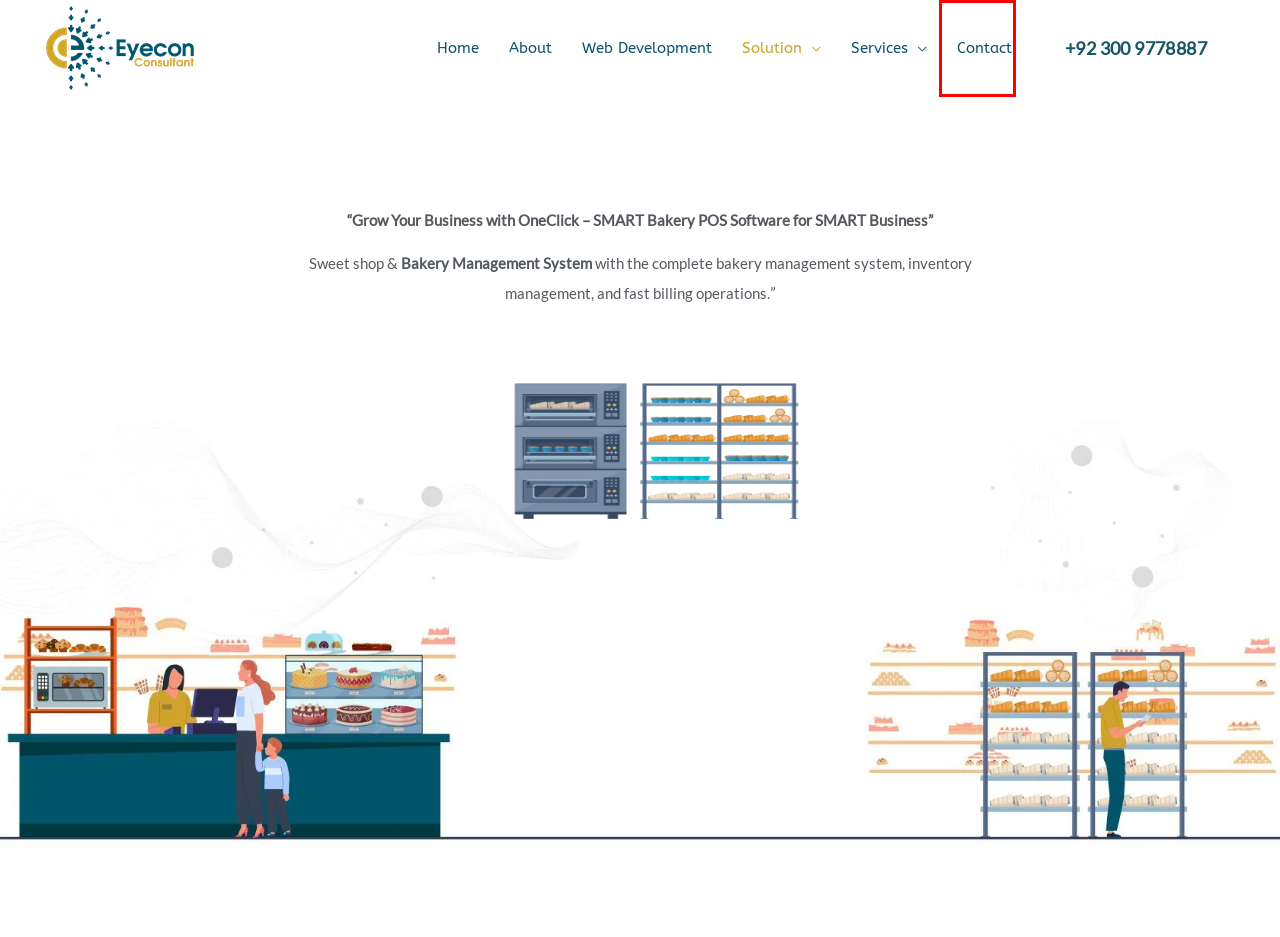You are given a screenshot of a webpage with a red bounding box around an element. Choose the most fitting webpage description for the page that appears after clicking the element within the red bounding box. Here are the candidates:
A. Web Designing Company In Pakistan | Eyecon Consultant
B. Eyecon Consultant | Software Company in Pakistan
C. FBR Integrated POS Software | FBR POS Software In Karachi
D. Installment Business POS System | FBR Invoicing Software
E. Contact – Eyecon Consultant
F. Software Development Company | Web Development | POS Software
G. Web Development – Eyecon Consultant
H. Best POS Software in Lahore – Eyecon Consultant

E